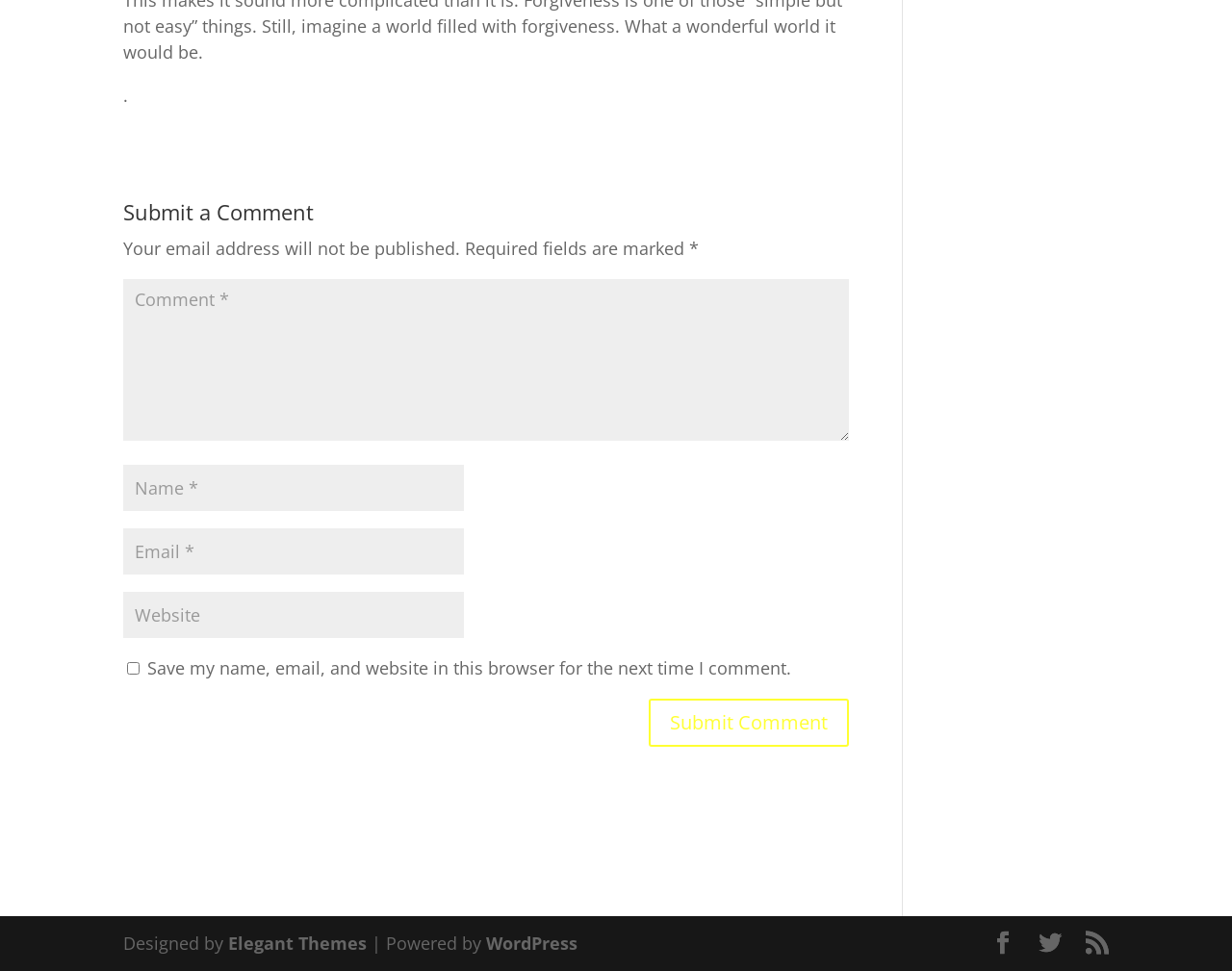How many textboxes are there? Observe the screenshot and provide a one-word or short phrase answer.

4